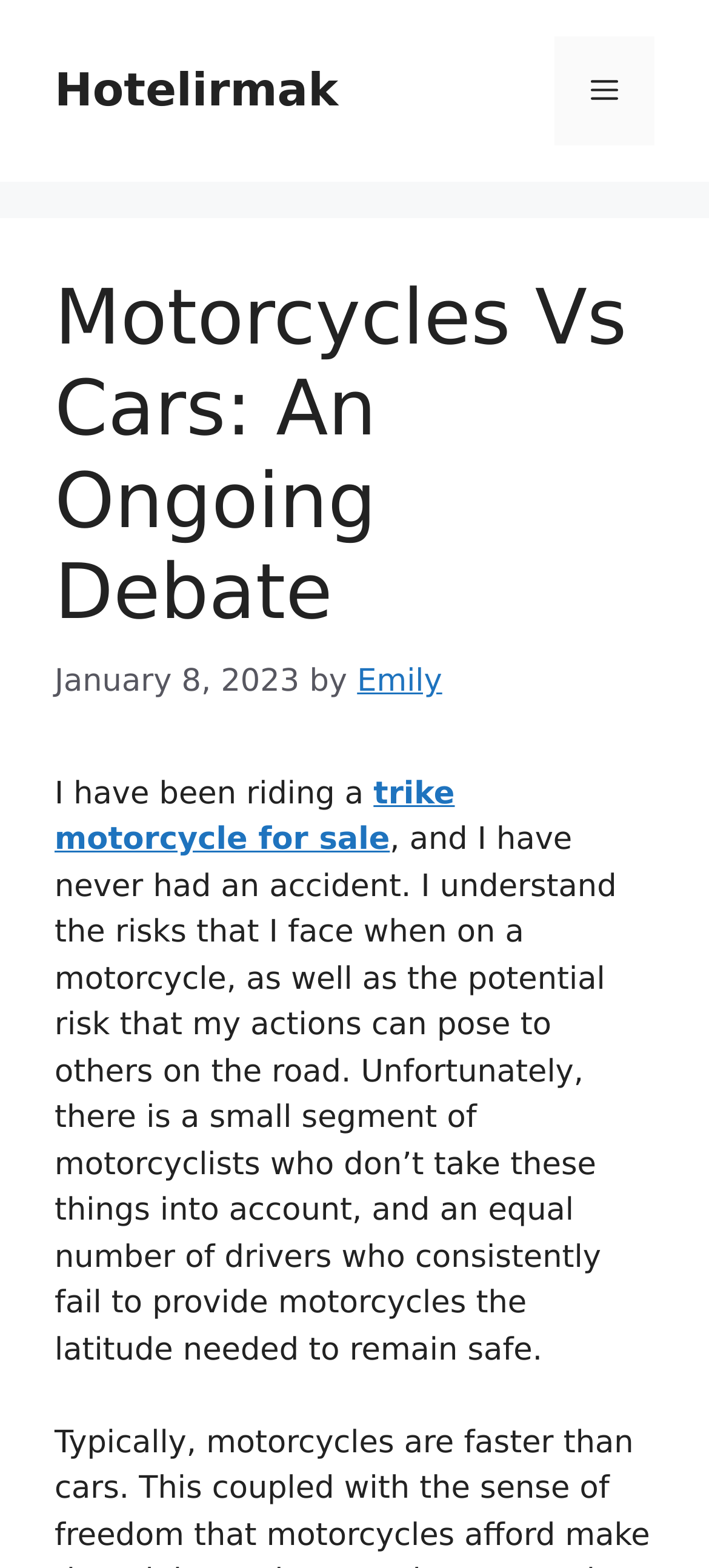Answer the following query concisely with a single word or phrase:
What is the author's name?

Emily